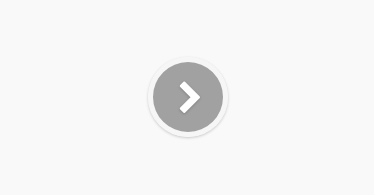Provide a comprehensive description of the image.

The image features a circular button with a right-facing arrow symbol, designed in a minimalist style with a grey background and a subtle border. This button typically serves as a navigation element, indicating progression or the next step in a sequence. Its placement suggests it may be part of a user interface, likely encouraging users to conduct an action such as proceeding to the next section or viewing more details about products related to cycling gear. This design element enhances the interactive experience on the page, which focuses on reviews of various biking equipment, including the "OUTERDO New Mountain Bike Handlebar Grips."